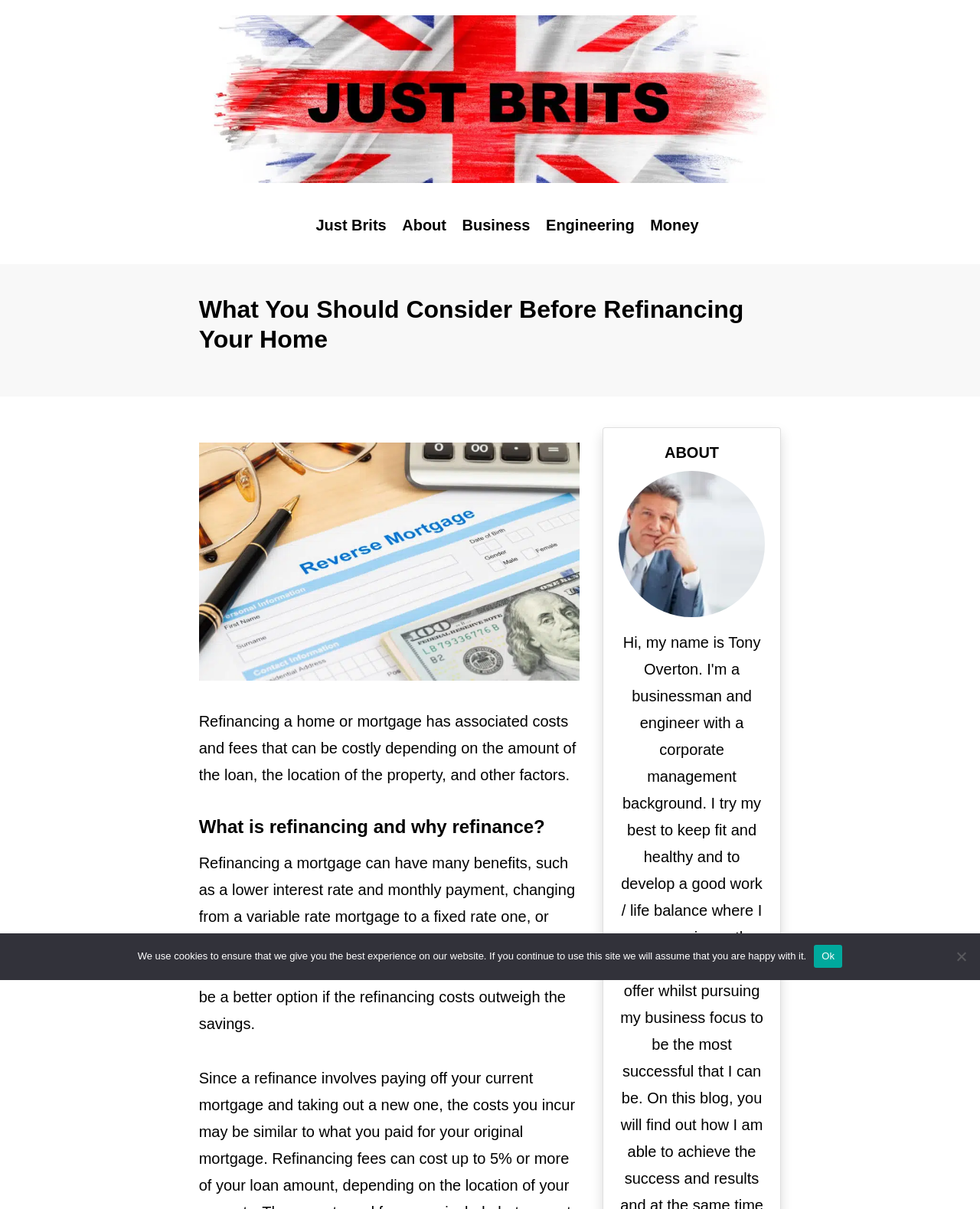What factors affect the costs of refinancing a home?
Please answer the question with a detailed response using the information from the screenshot.

According to the webpage, refinancing a home or mortgage has associated costs and fees that can be costly depending on the amount of the loan, the location of the property, and other factors.